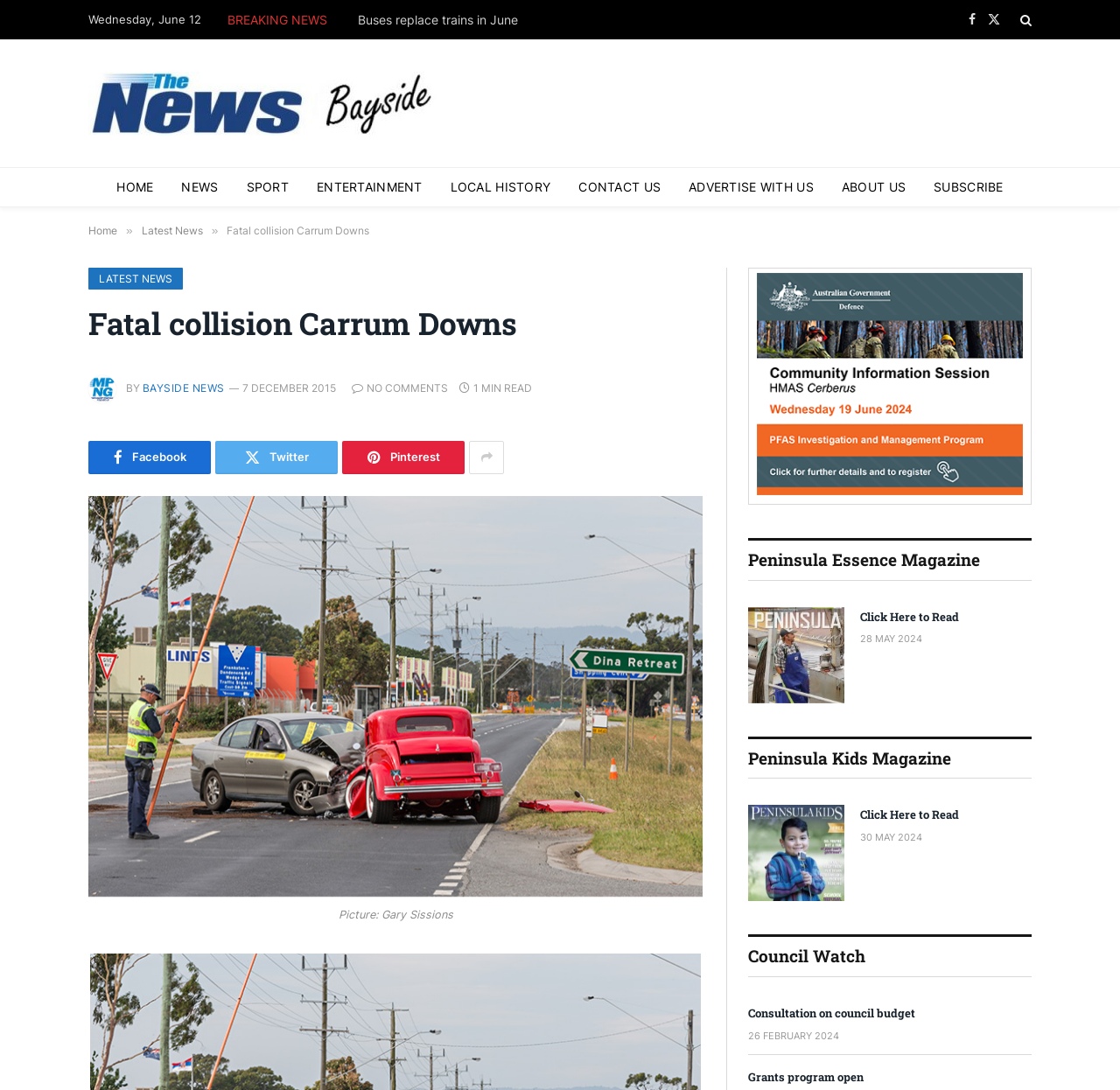Determine the bounding box coordinates of the clickable element to achieve the following action: 'Search for something'. Provide the coordinates as four float values between 0 and 1, formatted as [left, top, right, bottom].

None